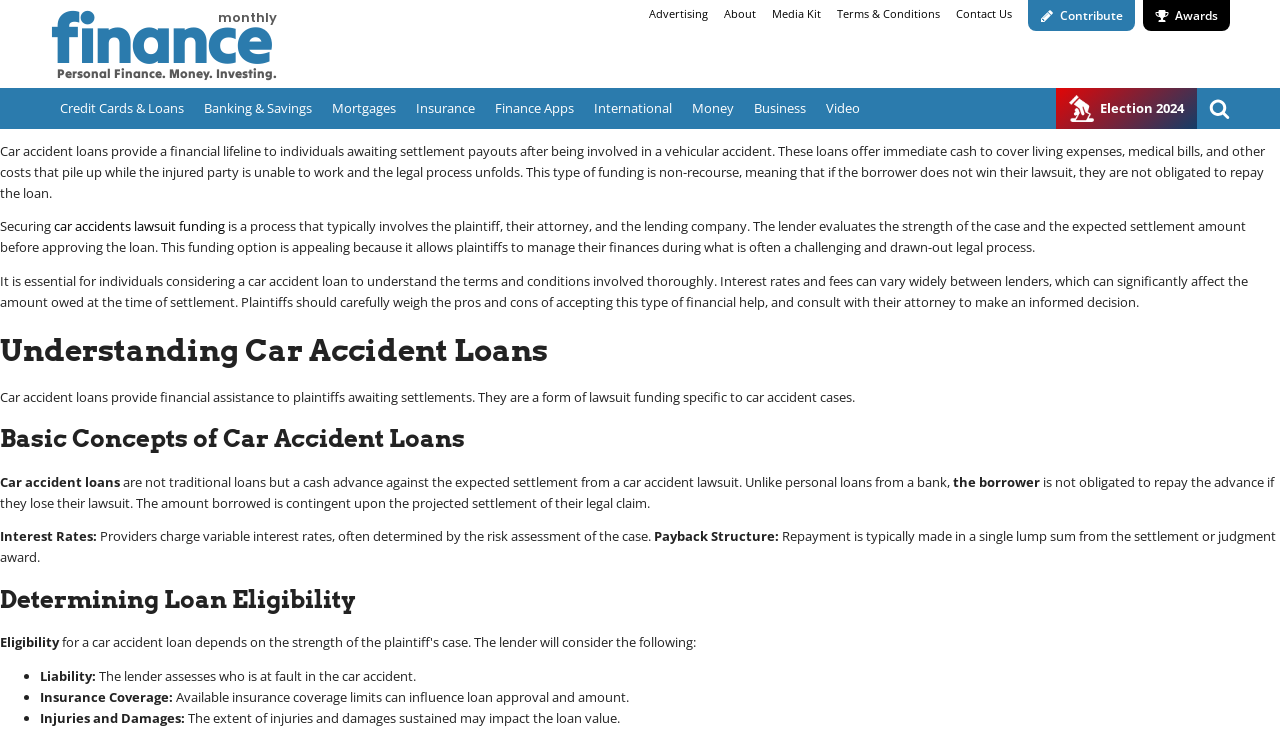Find the bounding box coordinates for the UI element whose description is: "Contact Us". The coordinates should be four float numbers between 0 and 1, in the format [left, top, right, bottom].

[0.741, 0.0, 0.797, 0.037]